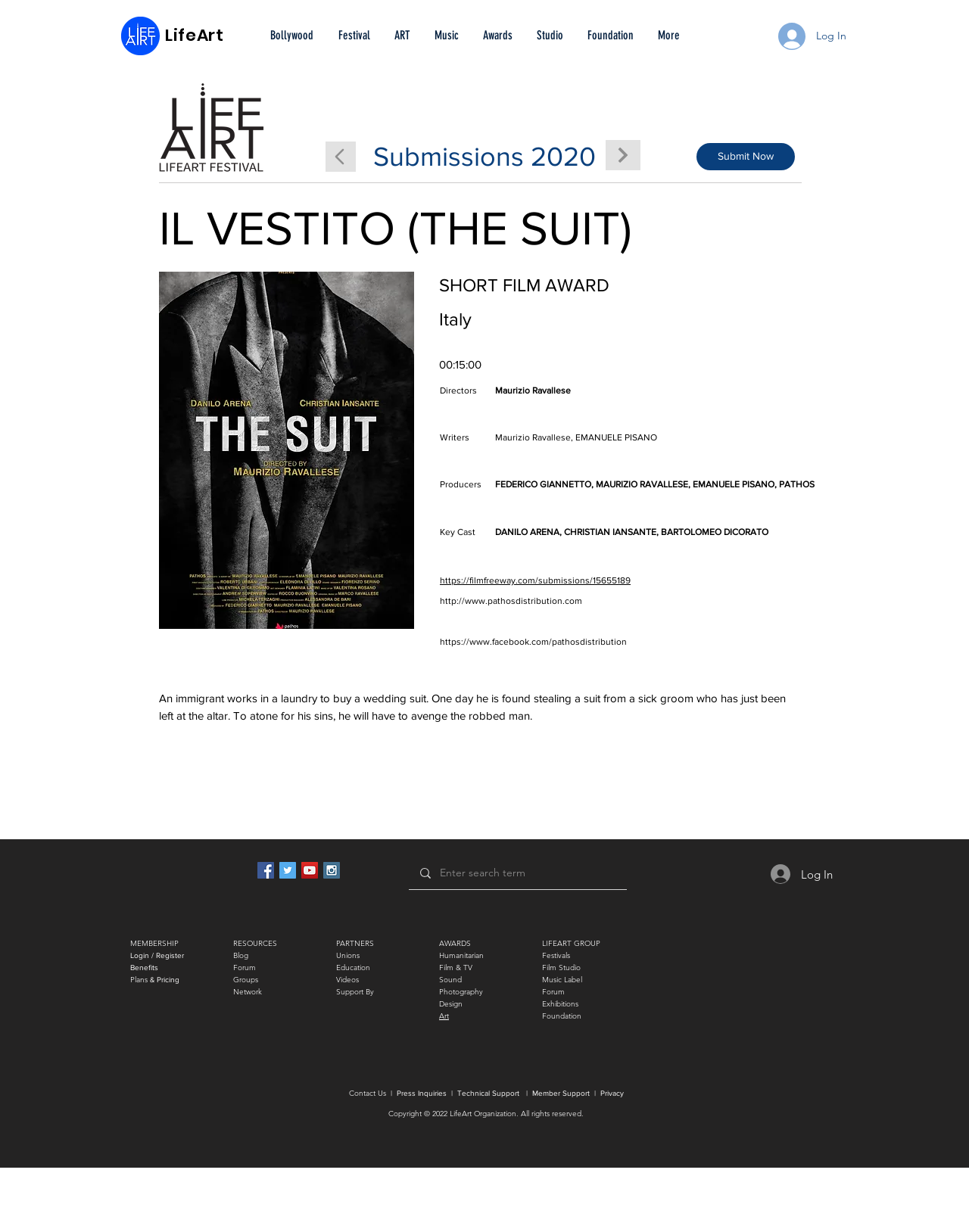Find the bounding box coordinates for the HTML element described in this sentence: "More". Provide the coordinates as four float numbers between 0 and 1, in the format [left, top, right, bottom].

[0.666, 0.014, 0.714, 0.044]